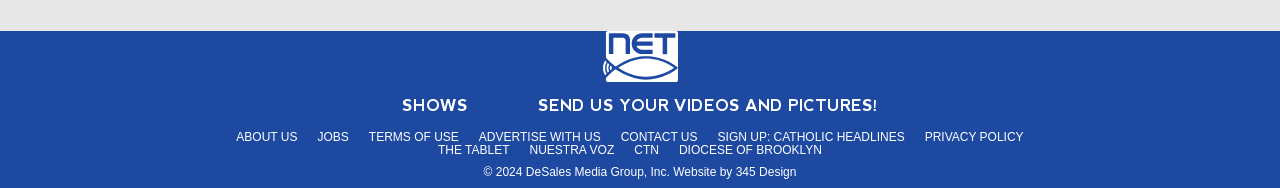Determine the bounding box coordinates of the target area to click to execute the following instruction: "Visit ABOUT US."

[0.185, 0.691, 0.232, 0.765]